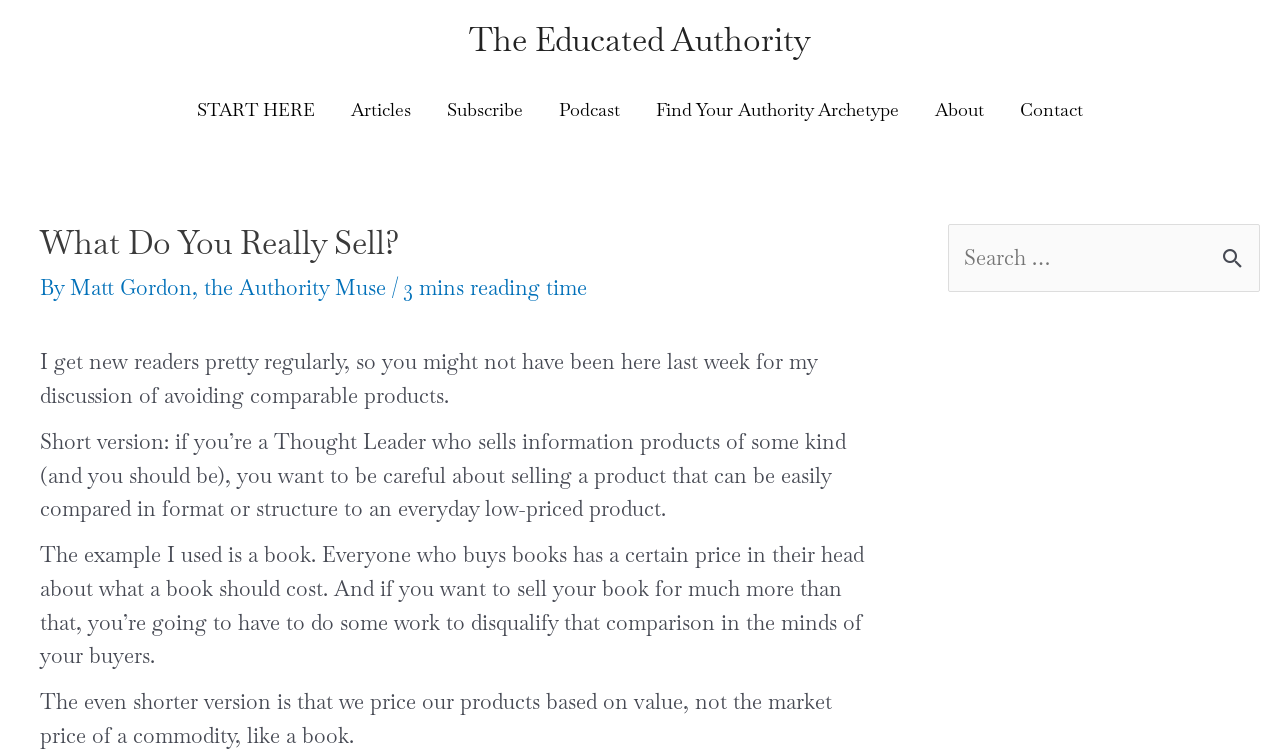What is the purpose of the search box?
Using the visual information, answer the question in a single word or phrase.

To search the website